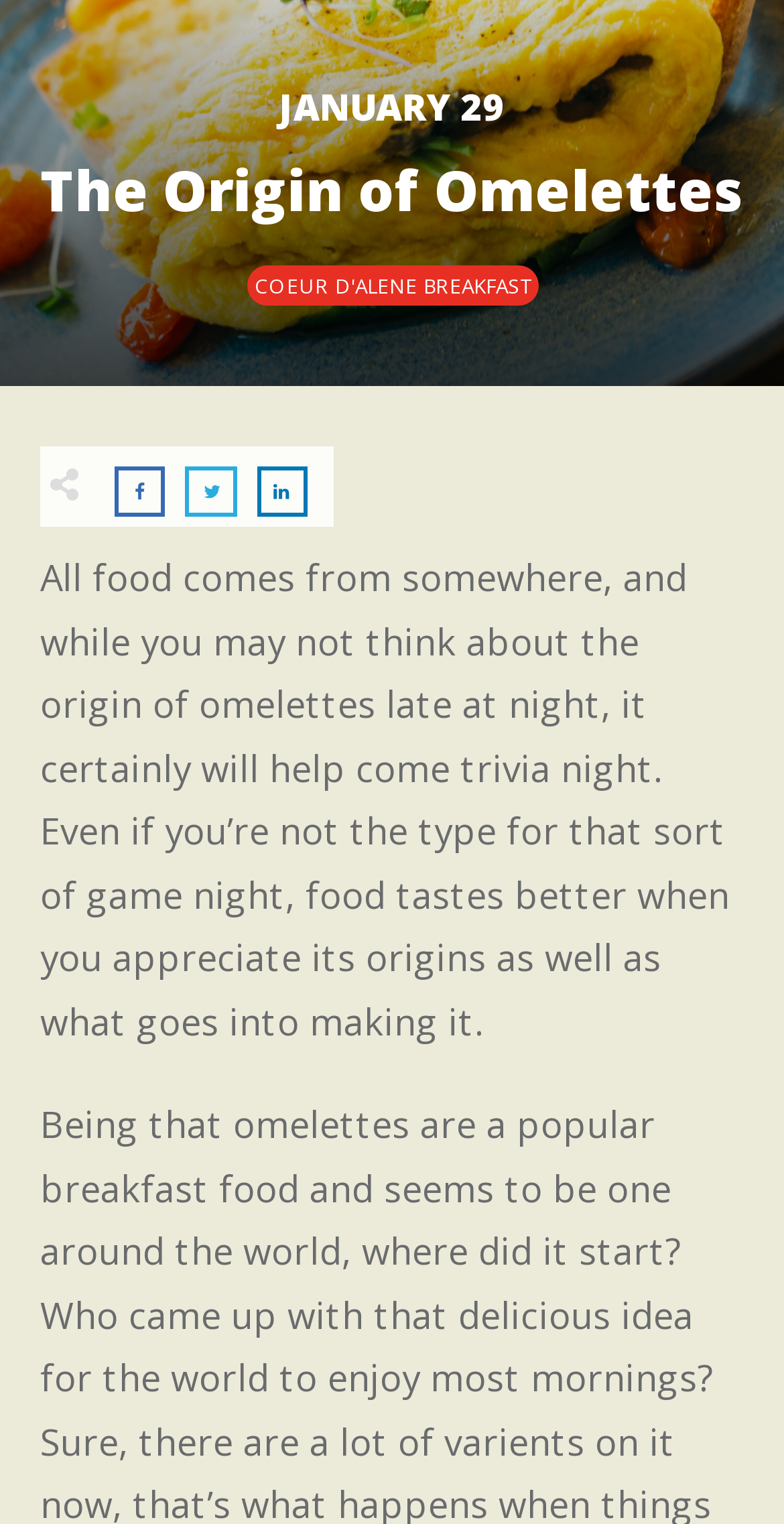Identify the bounding box for the UI element specified in this description: "Tweet0". The coordinates must be four float numbers between 0 and 1, formatted as [left, top, right, bottom].

[0.242, 0.309, 0.297, 0.337]